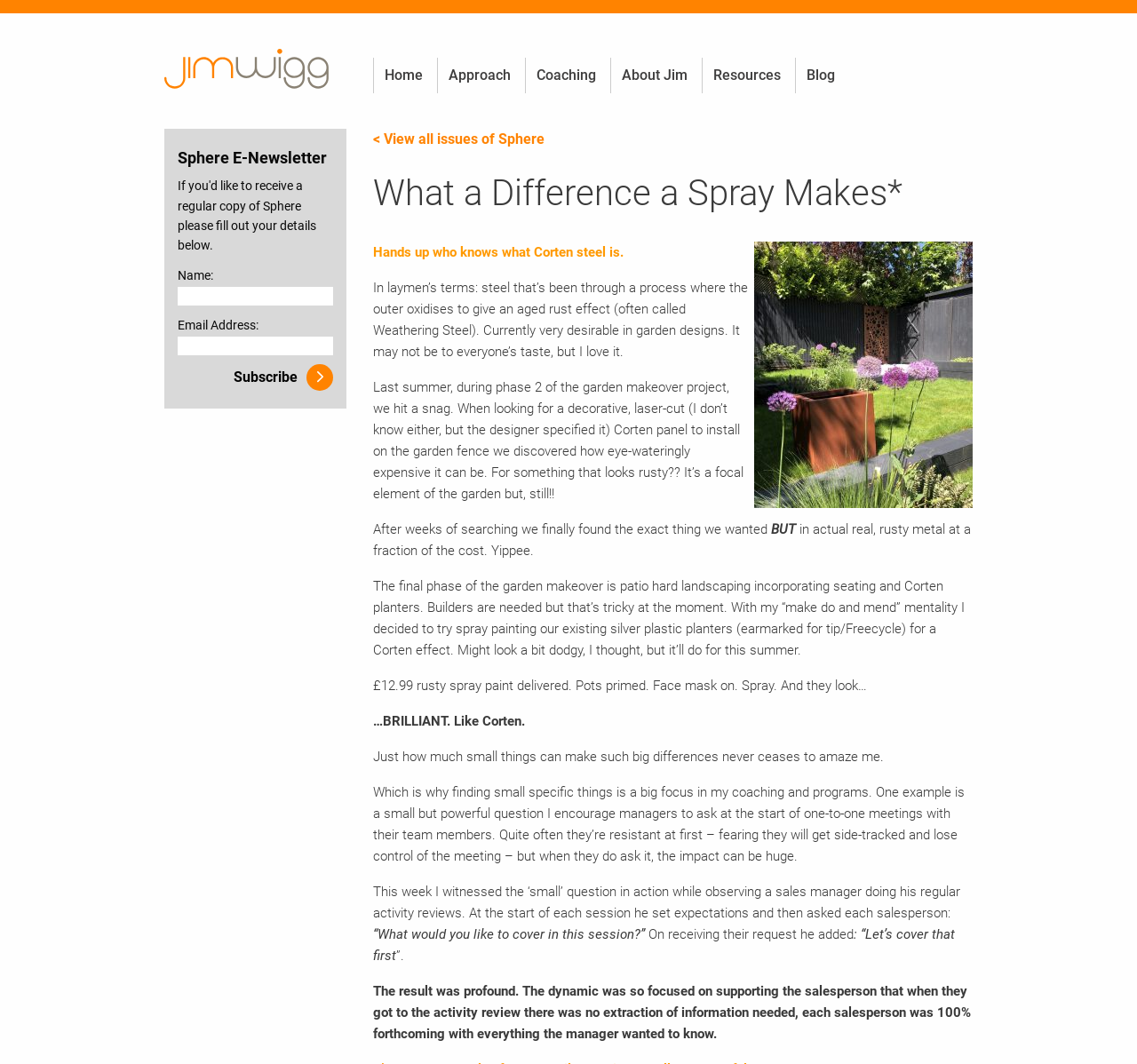Respond with a single word or phrase to the following question:
What is the topic of the blog post?

Garden makeover